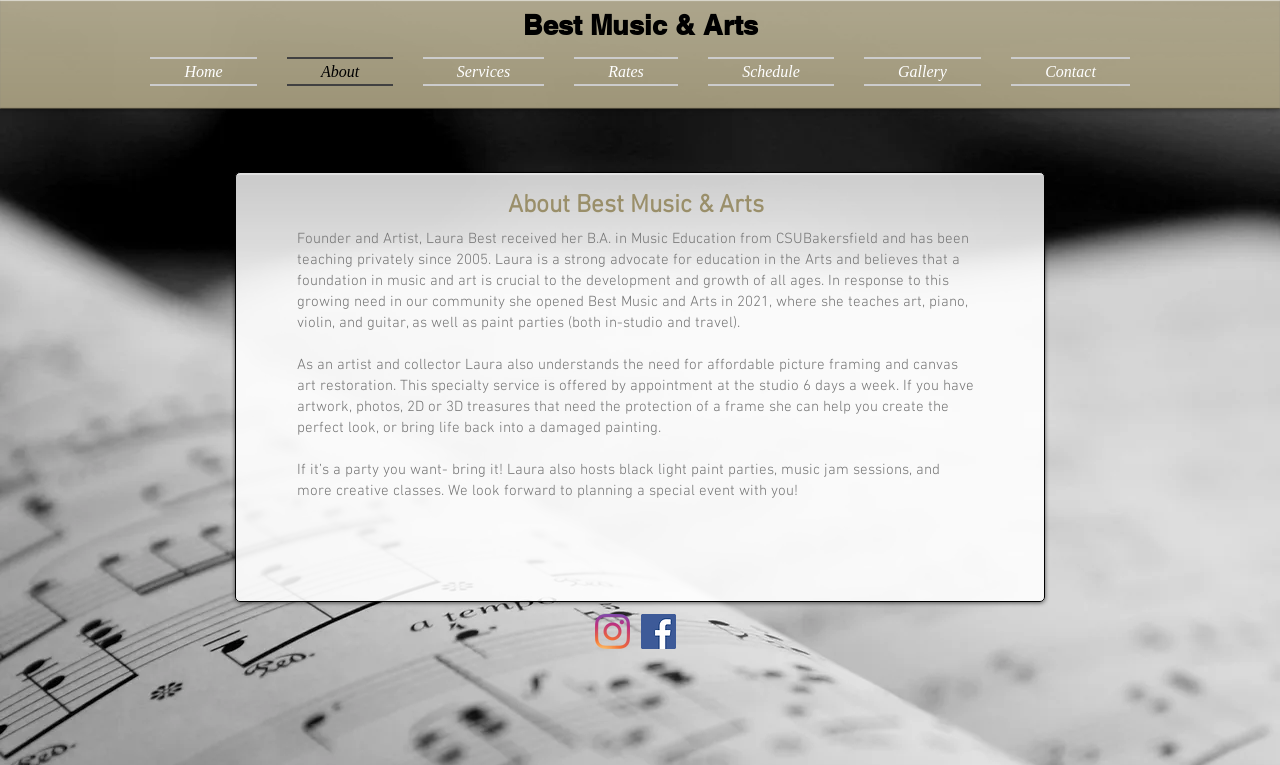Using the description: "Home", identify the bounding box of the corresponding UI element in the screenshot.

[0.117, 0.075, 0.212, 0.112]